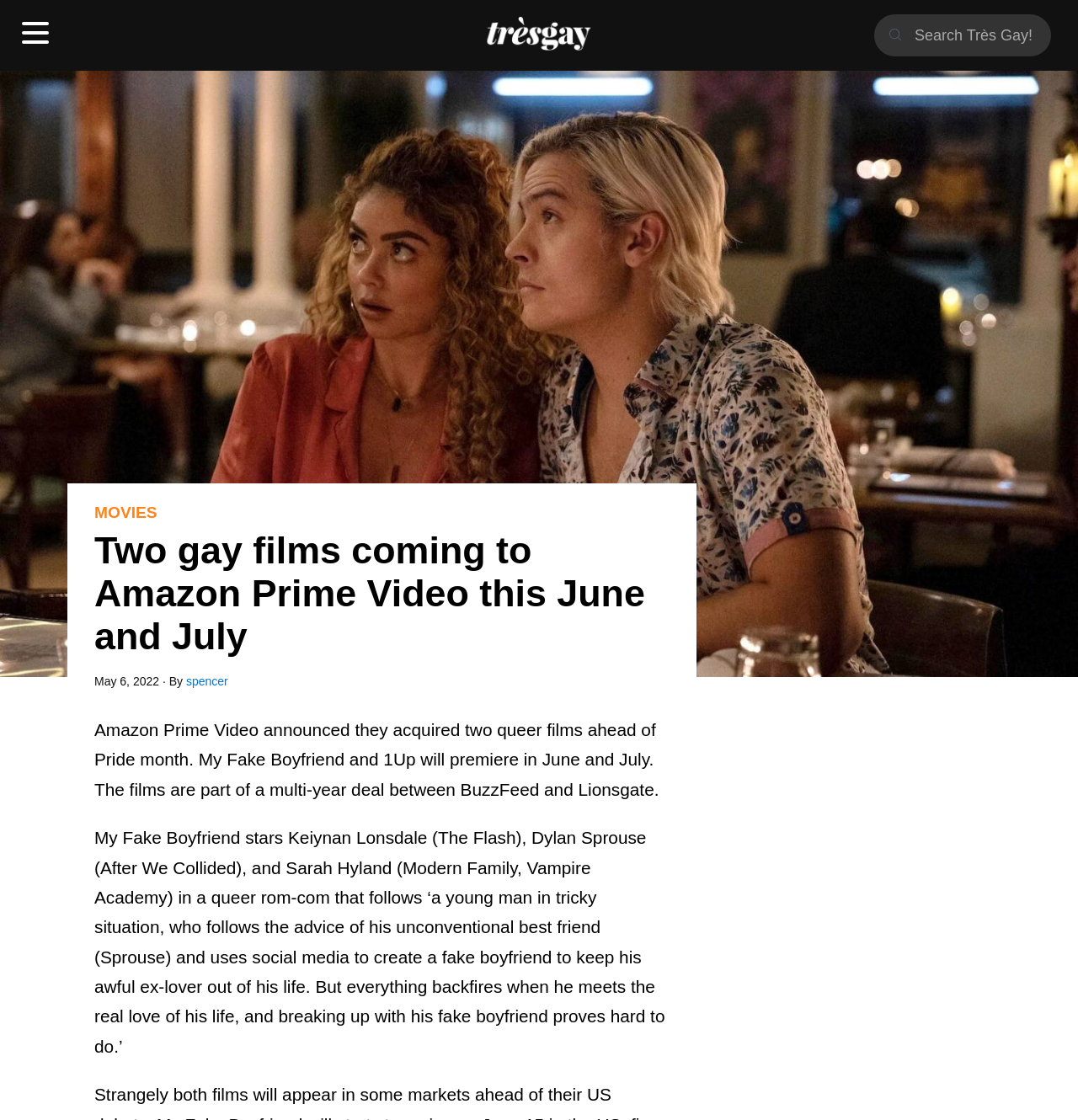Given the element description spencer, identify the bounding box coordinates for the UI element on the webpage screenshot. The format should be (top-left x, top-left y, bottom-right x, bottom-right y), with values between 0 and 1.

[0.173, 0.602, 0.212, 0.614]